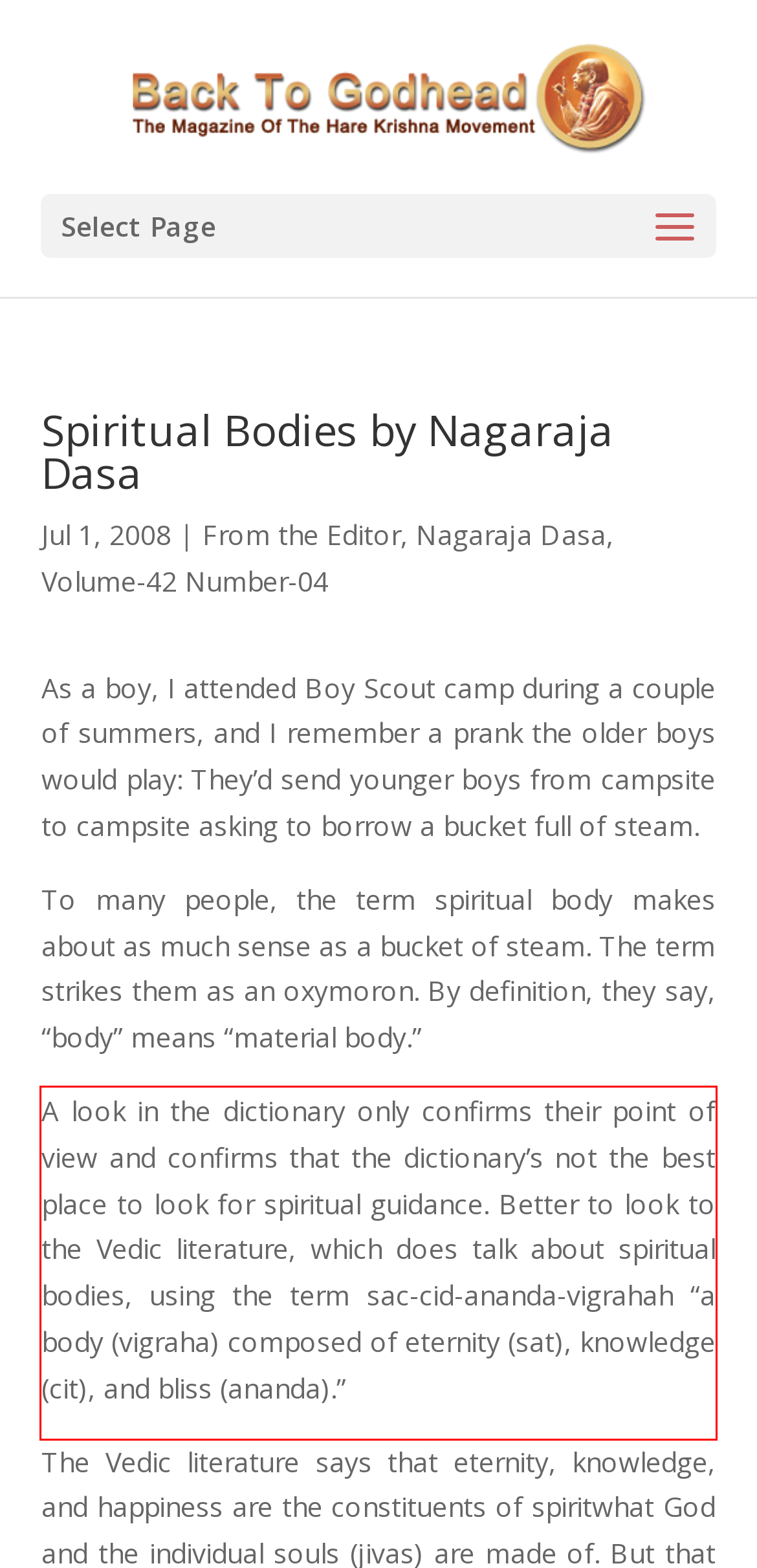Please examine the webpage screenshot and extract the text within the red bounding box using OCR.

A look in the dictionary only confirms their point of view and confirms that the dictionary’s not the best place to look for spiritual guidance. Better to look to the Vedic literature, which does talk about spiritual bodies, using the term sac-cid-ananda-vigrahah “a body (vigraha) composed of eternity (sat), knowledge (cit), and bliss (ananda).”